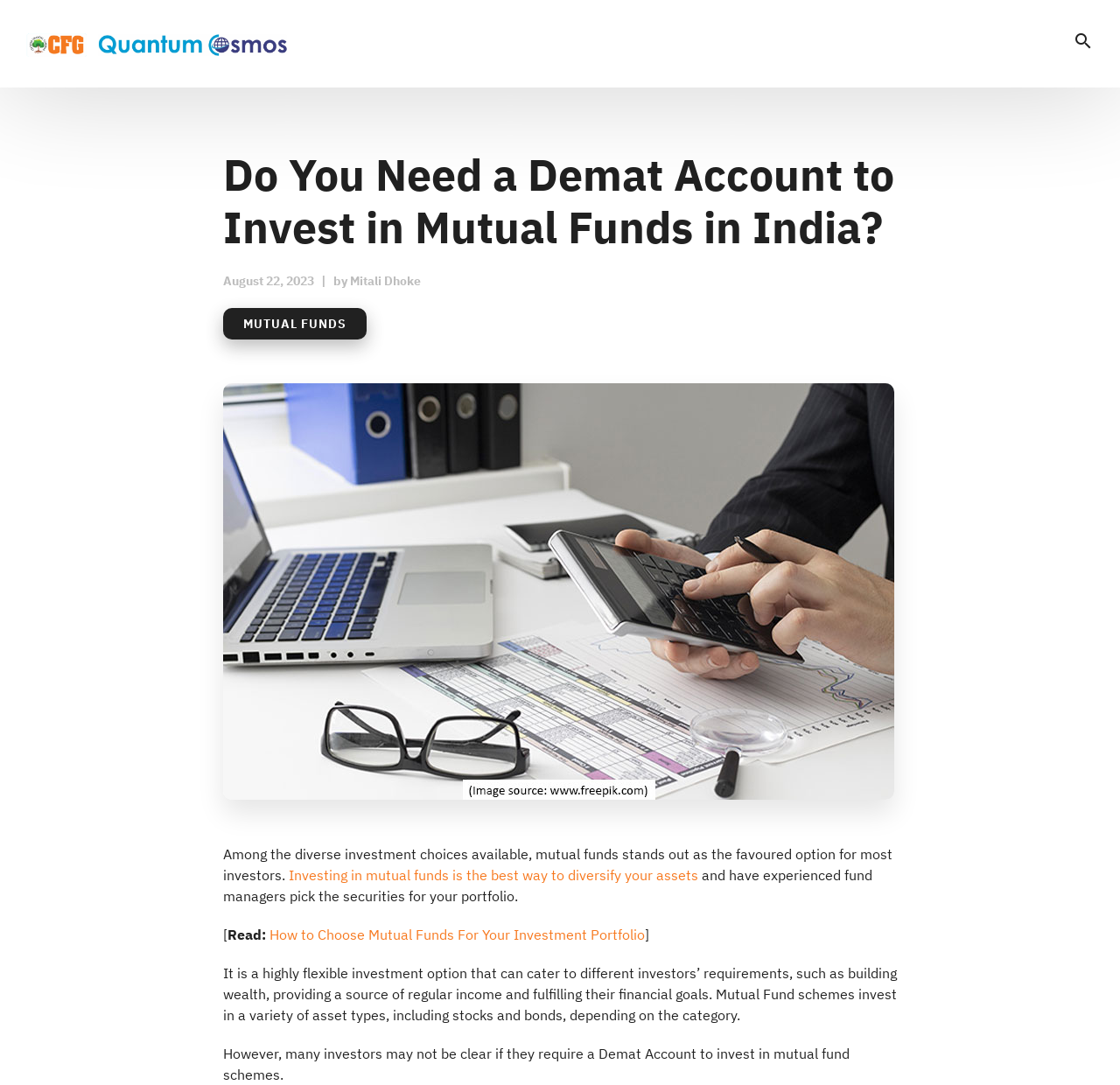Identify the bounding box coordinates for the UI element described as follows: alt="Certified Financial Guardian". Use the format (top-left x, top-left y, bottom-right x, bottom-right y) and ensure all values are floating point numbers between 0 and 1.

[0.023, 0.032, 0.258, 0.048]